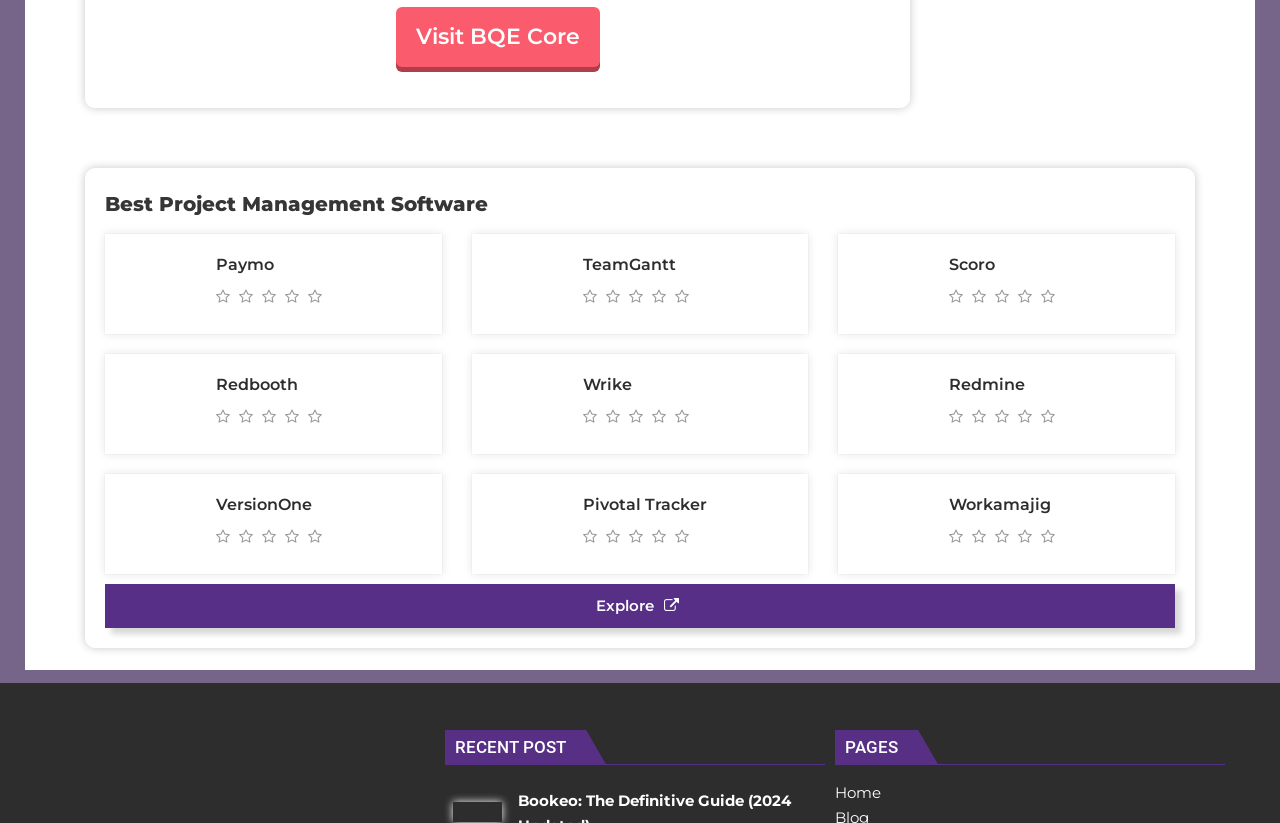Locate the bounding box coordinates of the area that needs to be clicked to fulfill the following instruction: "Visit BQE Core". The coordinates should be in the format of four float numbers between 0 and 1, namely [left, top, right, bottom].

[0.309, 0.008, 0.468, 0.081]